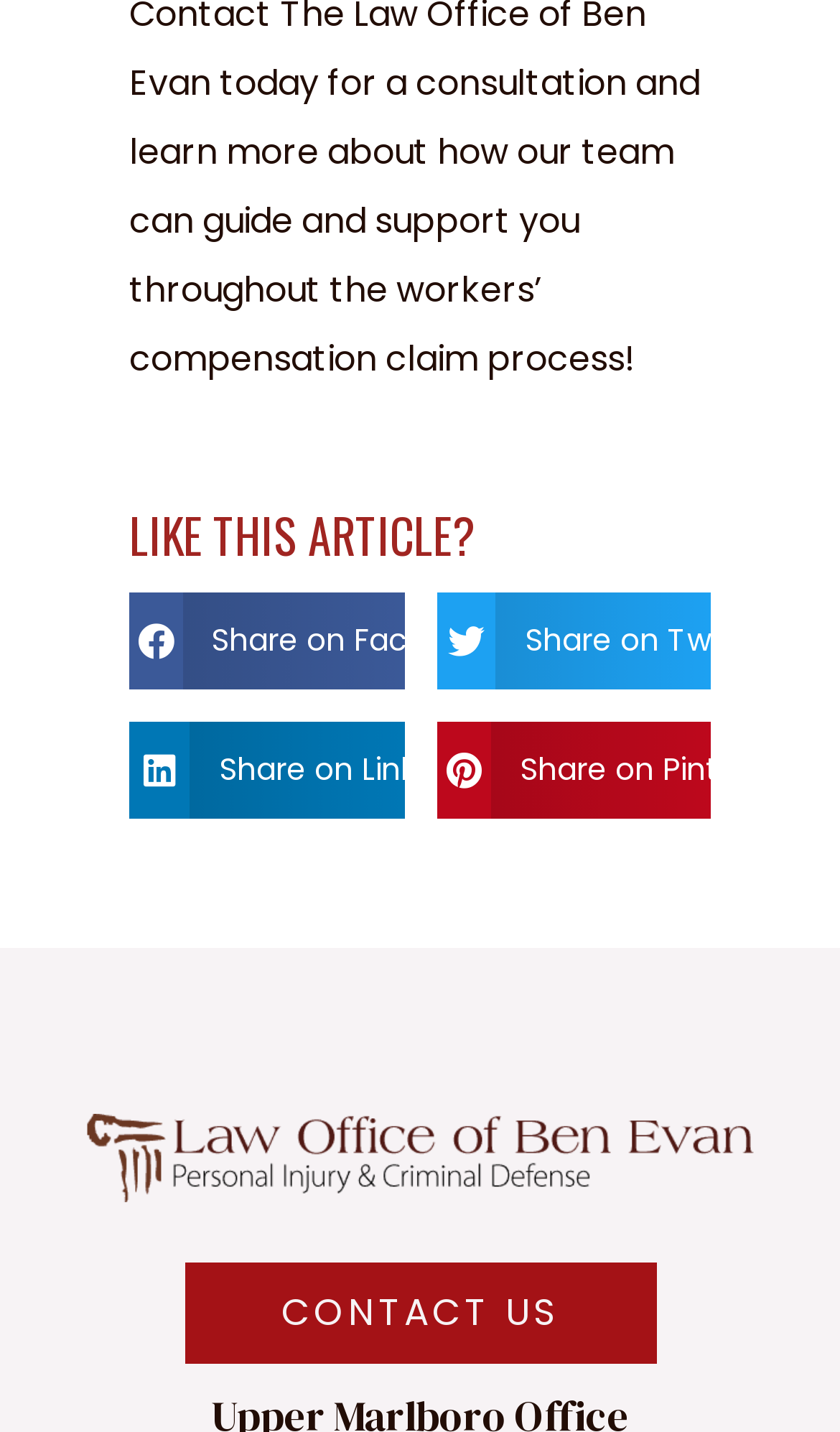Please answer the following question using a single word or phrase: 
How many figures are there in the 'Footer Widget 4'?

1